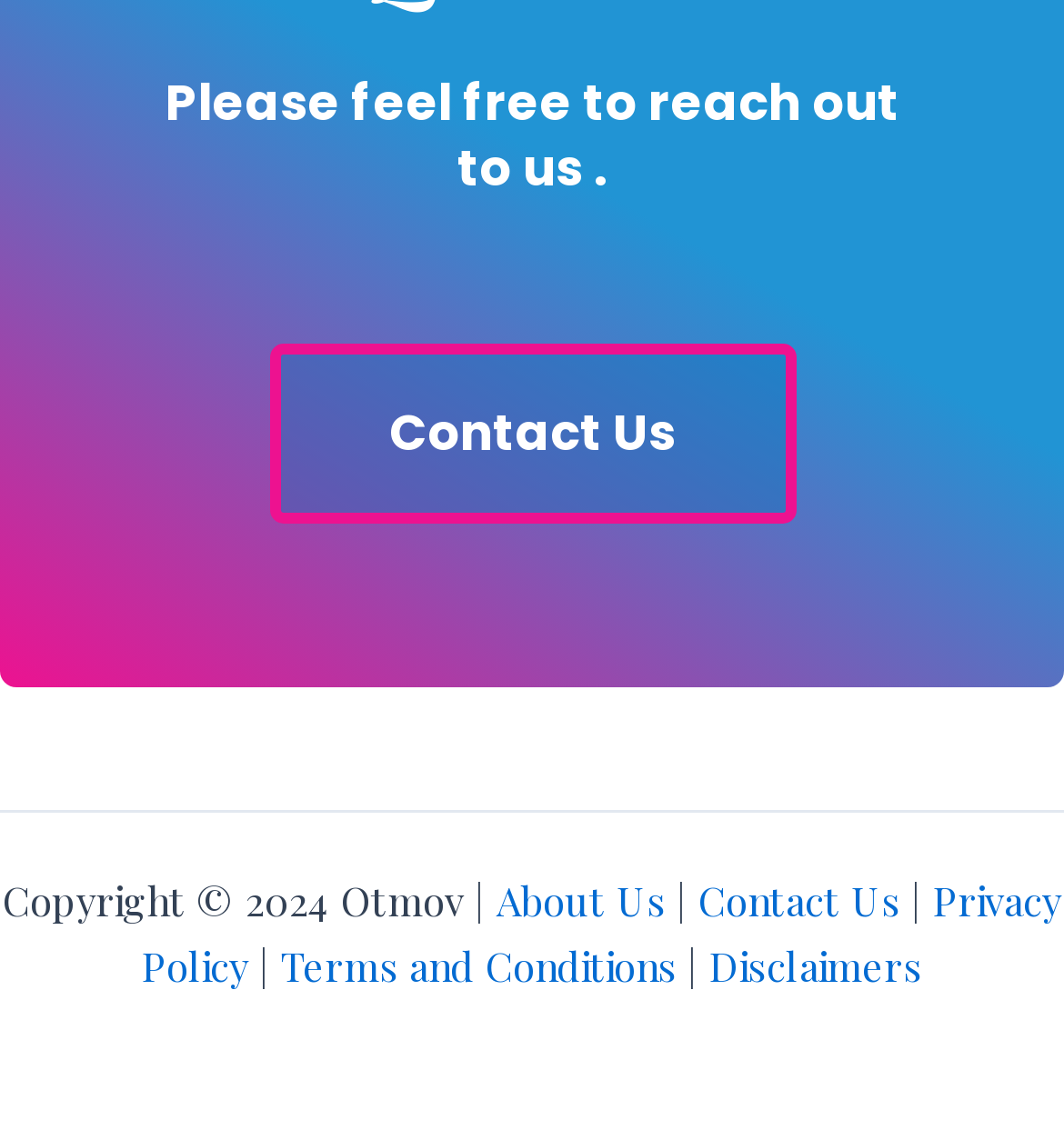Answer the question briefly using a single word or phrase: 
What is the separator character between links?

|